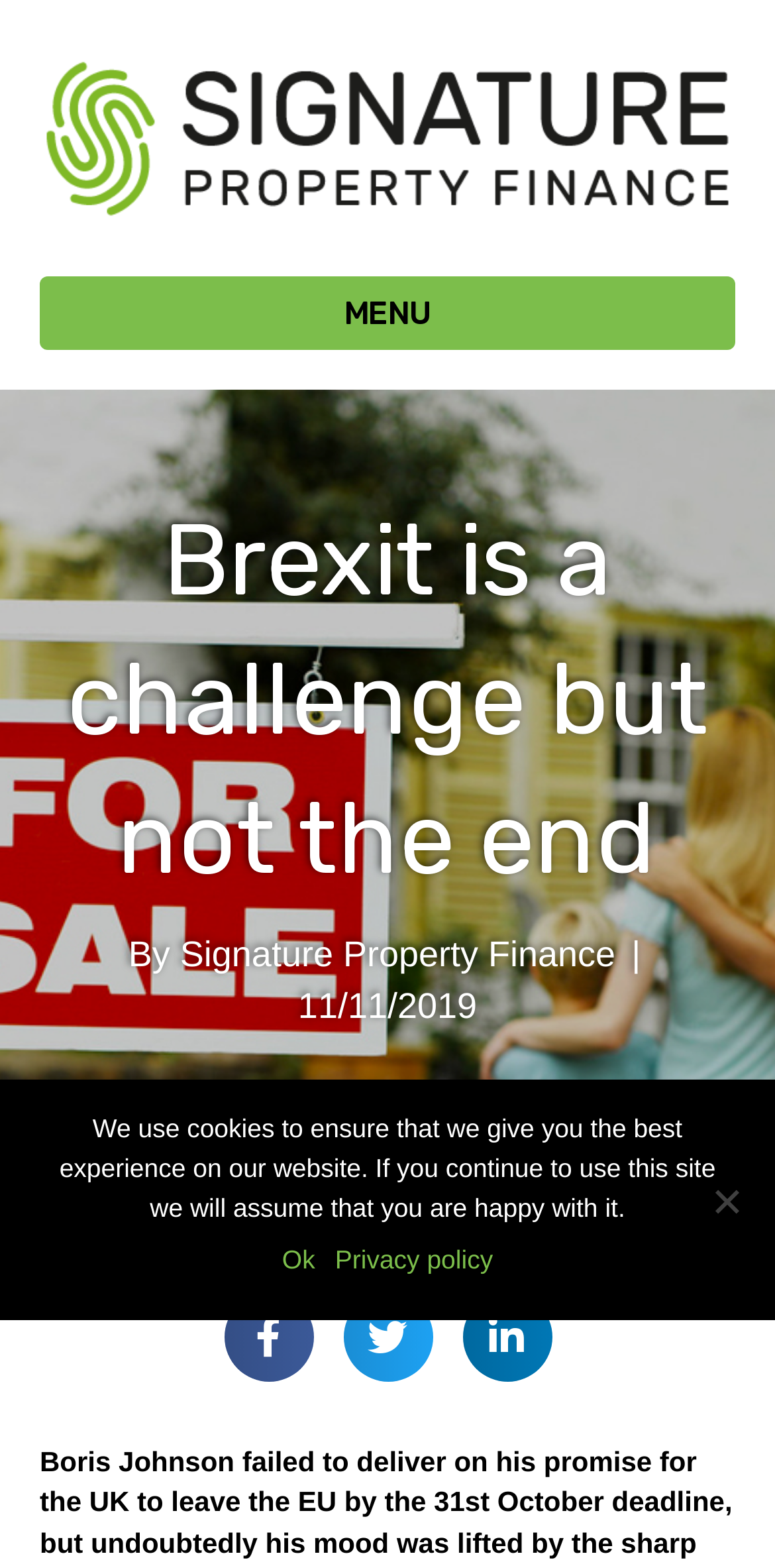What is the date of the article?
By examining the image, provide a one-word or phrase answer.

11/11/2019